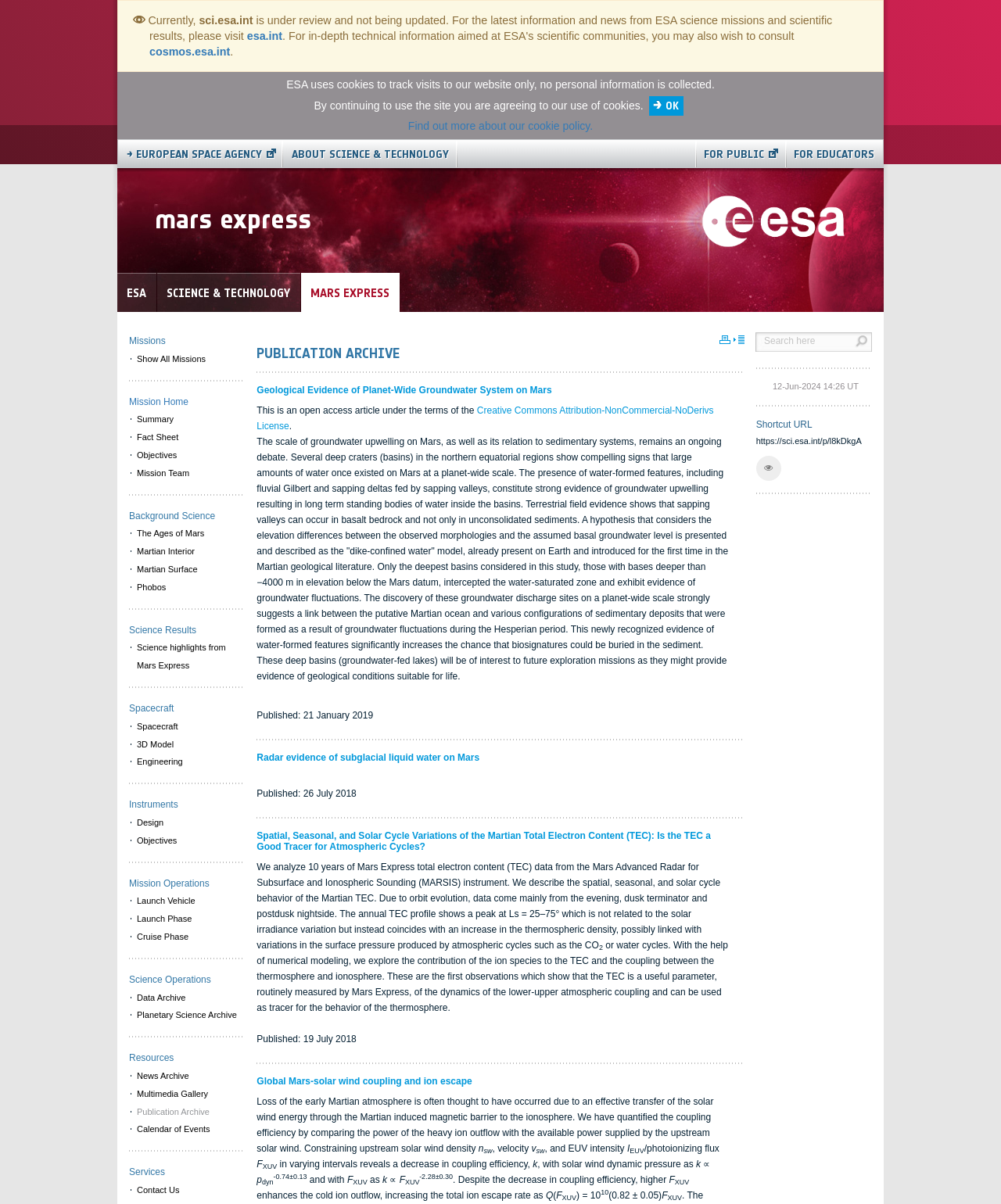Using the description "About Science & Technology", locate and provide the bounding box of the UI element.

[0.283, 0.116, 0.457, 0.139]